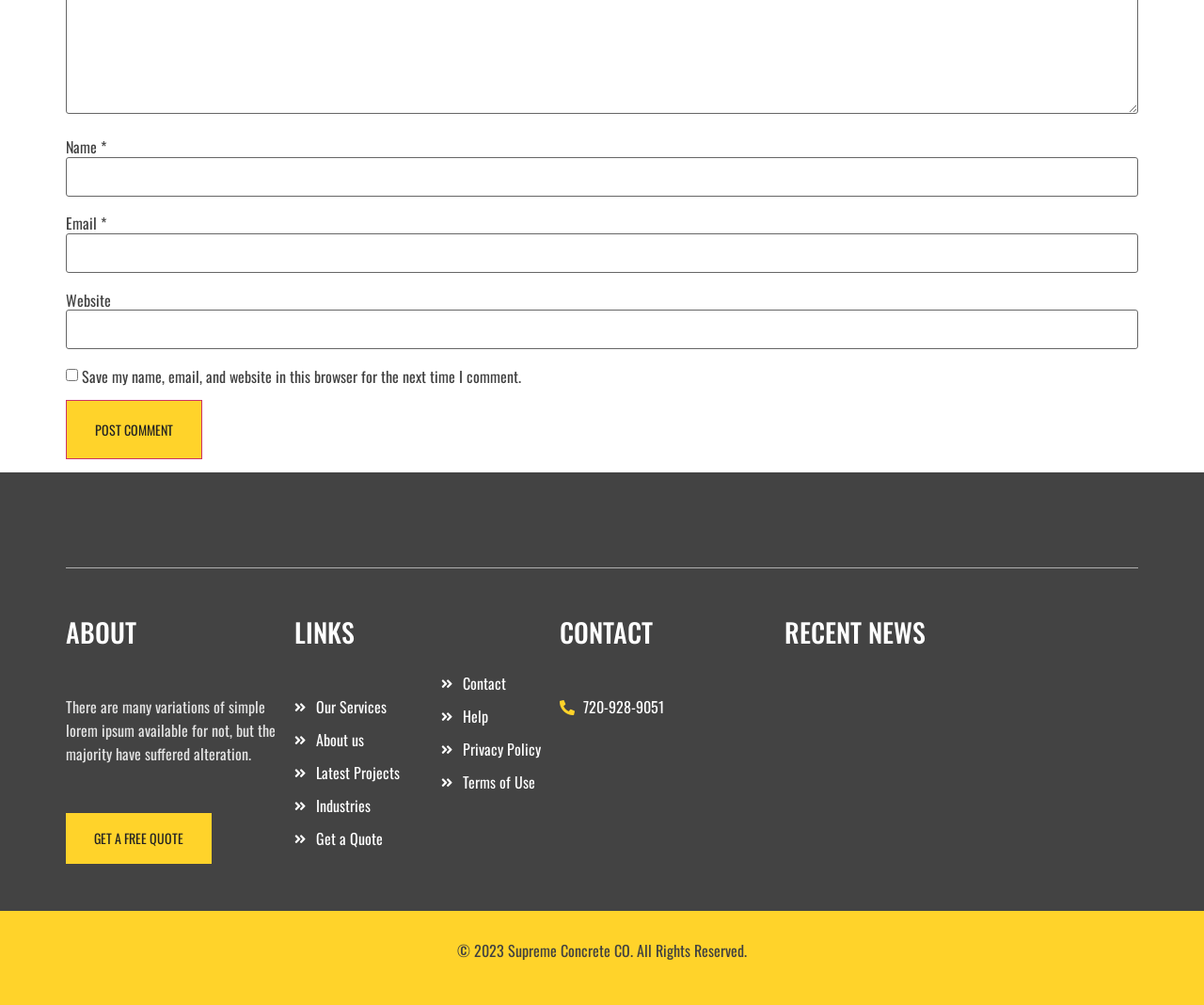Identify the bounding box coordinates of the section to be clicked to complete the task described by the following instruction: "Contact us". The coordinates should be four float numbers between 0 and 1, formatted as [left, top, right, bottom].

[0.366, 0.669, 0.465, 0.692]